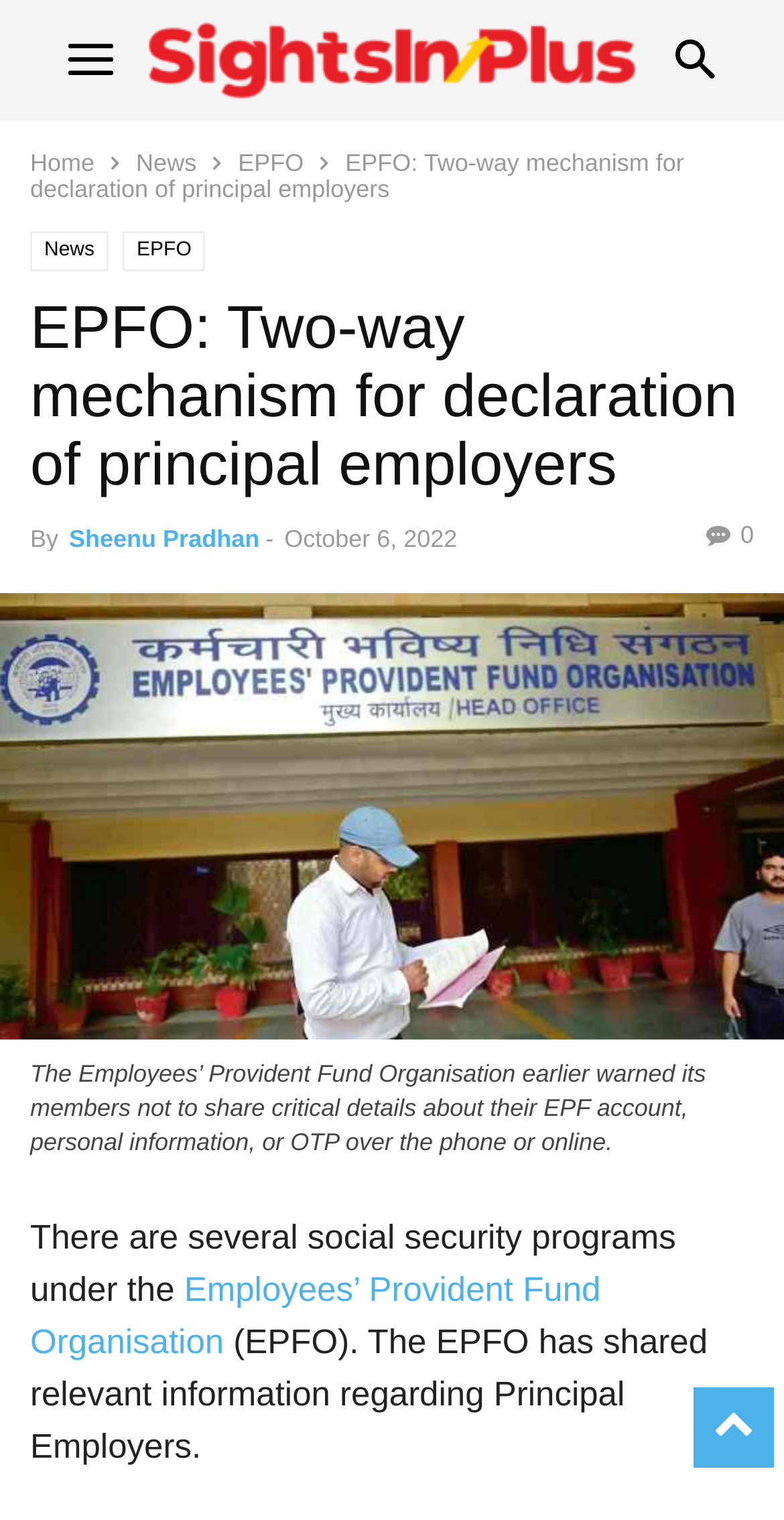Please find and generate the text of the main heading on the webpage.

EPFO: Two-way mechanism for declaration of principal employers